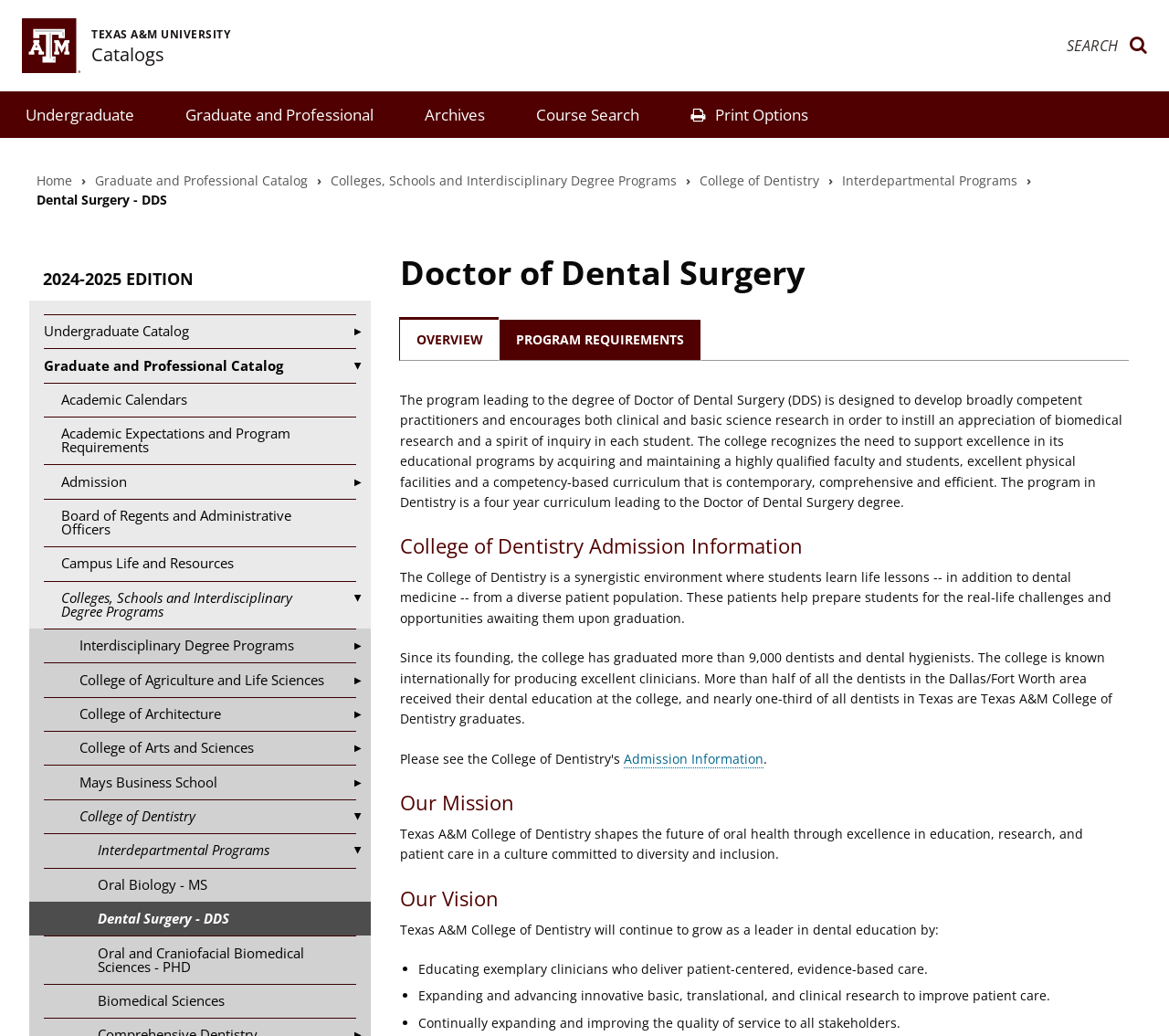Elaborate on the different components and information displayed on the webpage.

The webpage is about the Doctor of Dental Surgery (DDS) program at Texas A&M University, College Station, TX. At the top, there is a link to "Texas A&M University" accompanied by an image of the university's logo. Below this, there is a heading that reads "TEXAS A&M UNIVERSITY Catalogs". 

On the top right, there is a search button labeled "SEARCH". Below this, there are two navigation menus: "Quick" and "Breadcrumbs". The "Quick" menu has links to "Undergraduate", "Graduate and Professional", "Archives", "Course Search", and "Print Options". The "Breadcrumbs" menu has links to "Home", "Graduate and Professional Catalog", "Colleges, Schools and Interdisciplinary Degree Programs", "College of Dentistry", and "Interdepartmental Programs".

The main content of the page is divided into several sections. The first section has a heading that reads "2024-2025 EDITION" and contains links to "Undergraduate Catalog", "Graduate and Professional Catalog", "Academic Calendars", and other academic resources.

Below this, there is a section dedicated to the DDS program, which includes a heading that reads "Doctor of Dental Surgery". This section has several tabs, including "OVERVIEW", "PROGRAM REQUIREMENTS", and others. The "OVERVIEW" tab is selected by default and contains a description of the DDS program, which is designed to develop broadly competent practitioners and encourages both clinical and basic science research.

The page also has sections dedicated to "College of Dentistry Admission Information", "Our Mission", and "Our Vision". The "College of Dentistry Admission Information" section contains a description of the college's admission process and a link to "Admission Information". The "Our Mission" and "Our Vision" sections contain statements about the college's mission and vision, respectively.

Throughout the page, there are several links to other resources, including academic programs, admission information, and research opportunities.